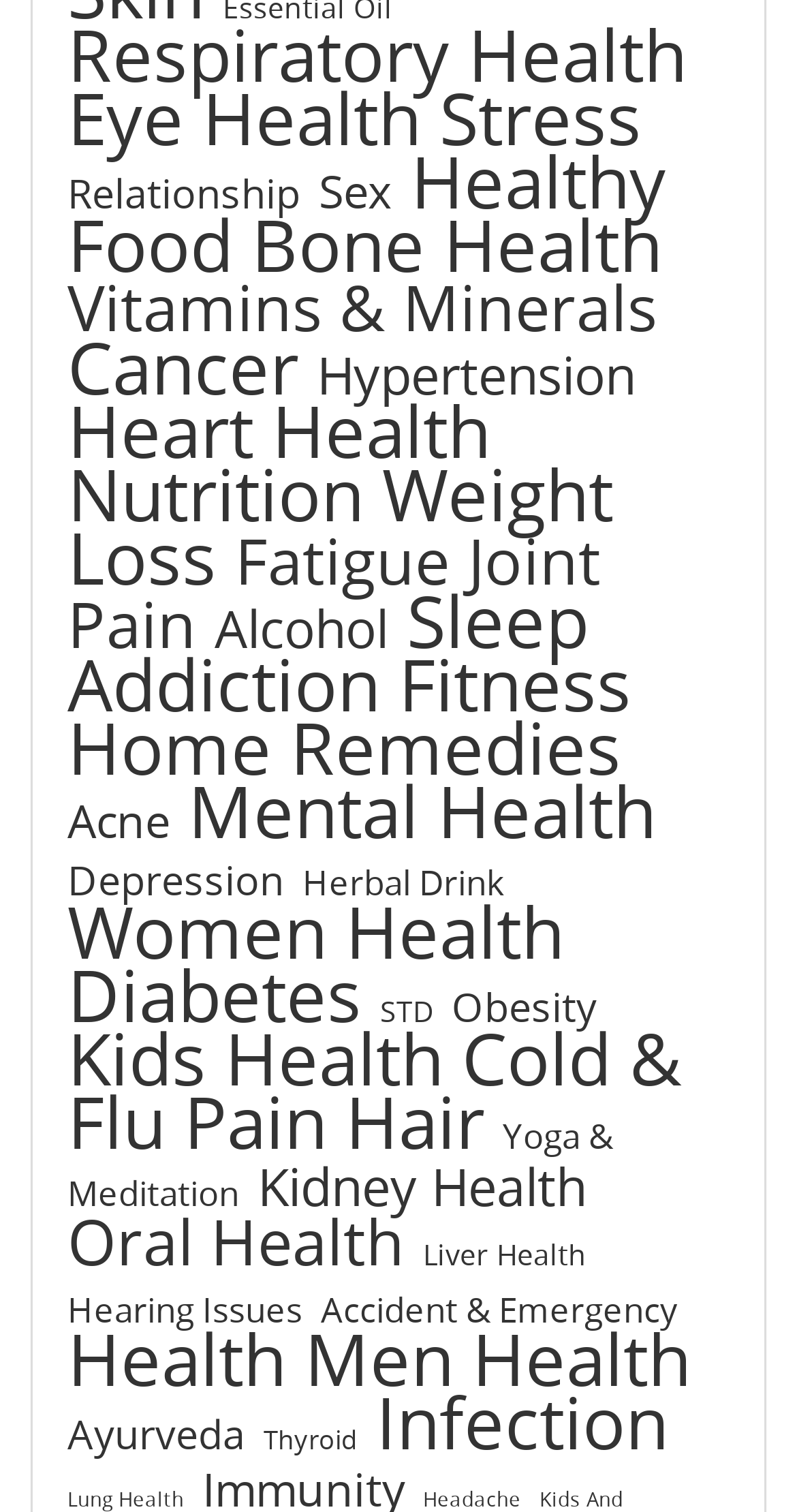Please give a short response to the question using one word or a phrase:
How many health topics are related to nutrition?

3